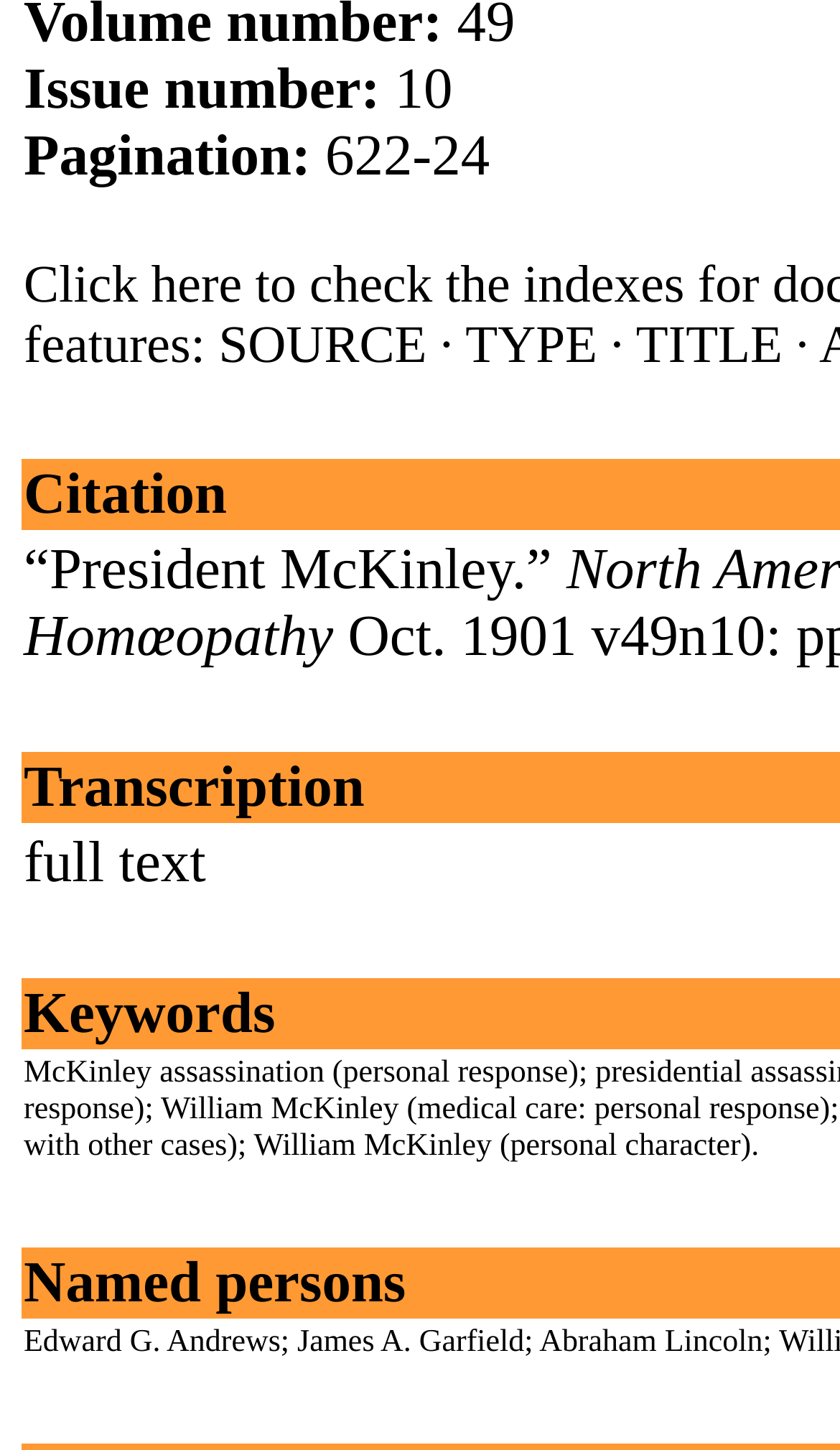Show the bounding box coordinates for the element that needs to be clicked to execute the following instruction: "Read about William McKinley's medical care". Provide the coordinates in the form of four float numbers between 0 and 1, i.e., [left, top, right, bottom].

[0.191, 0.754, 0.988, 0.778]